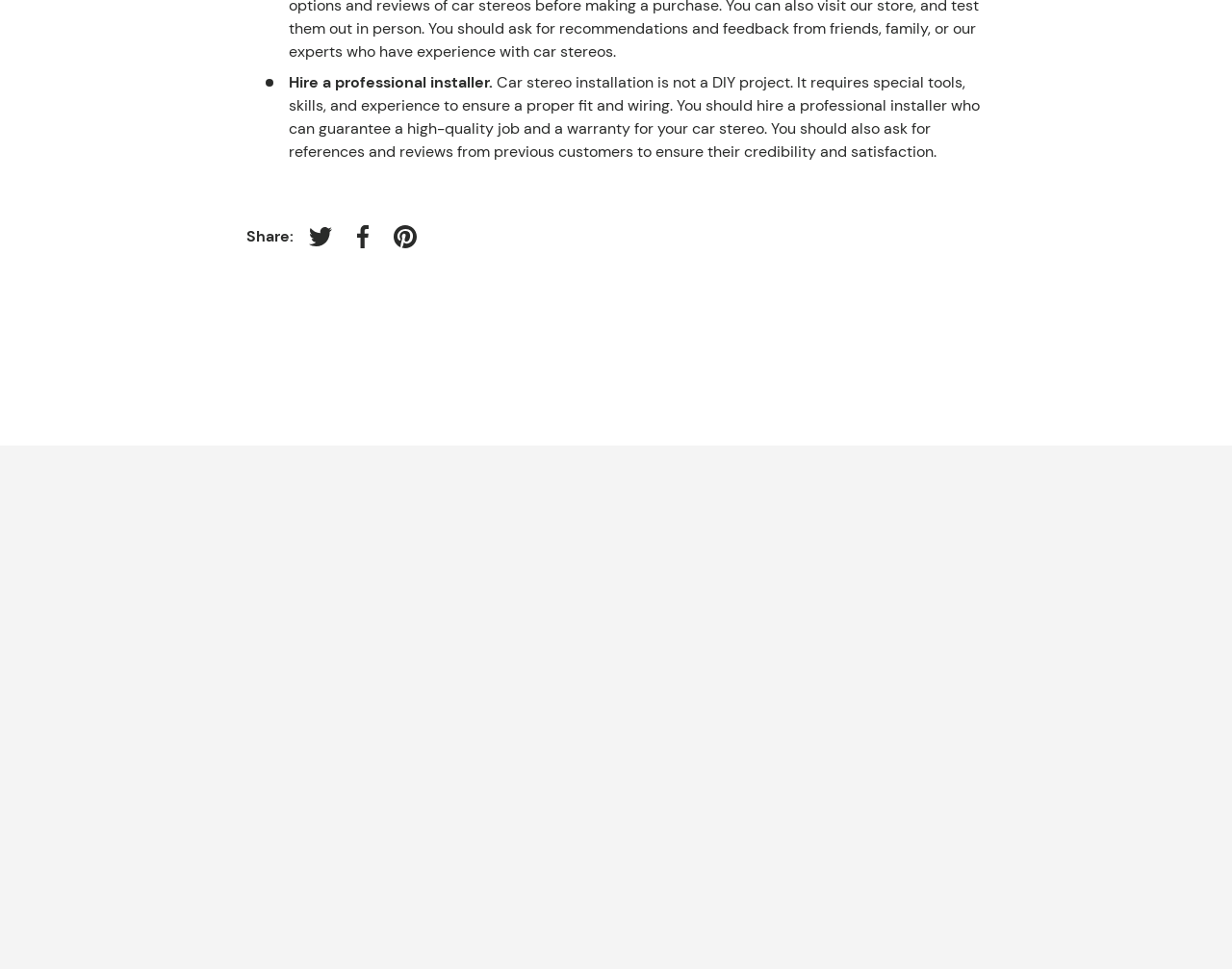What type of company is Audio Depot?
Please use the image to provide a one-word or short phrase answer.

Car stereo retailer